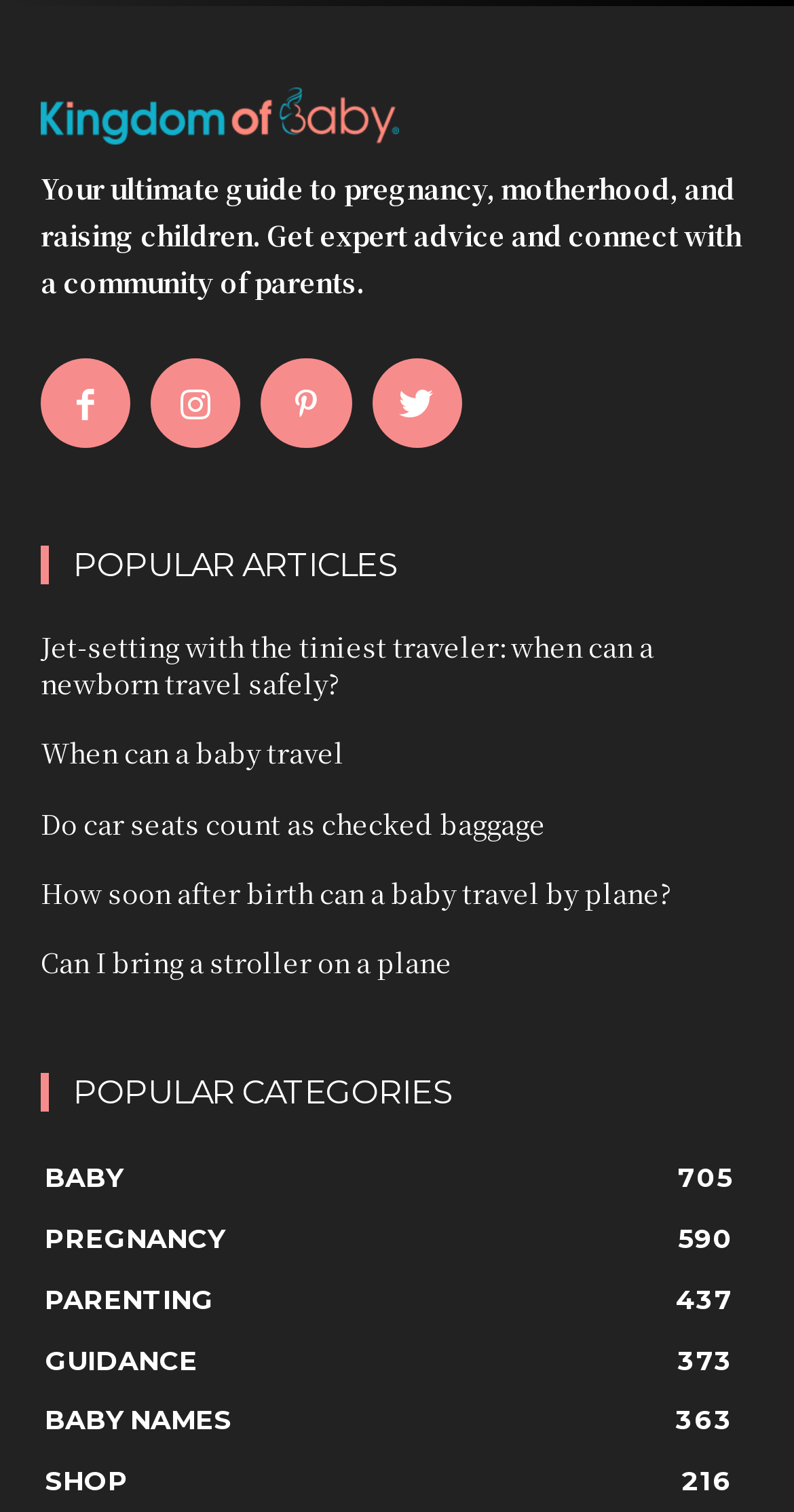How many social media links are on the page?
Refer to the screenshot and respond with a concise word or phrase.

4